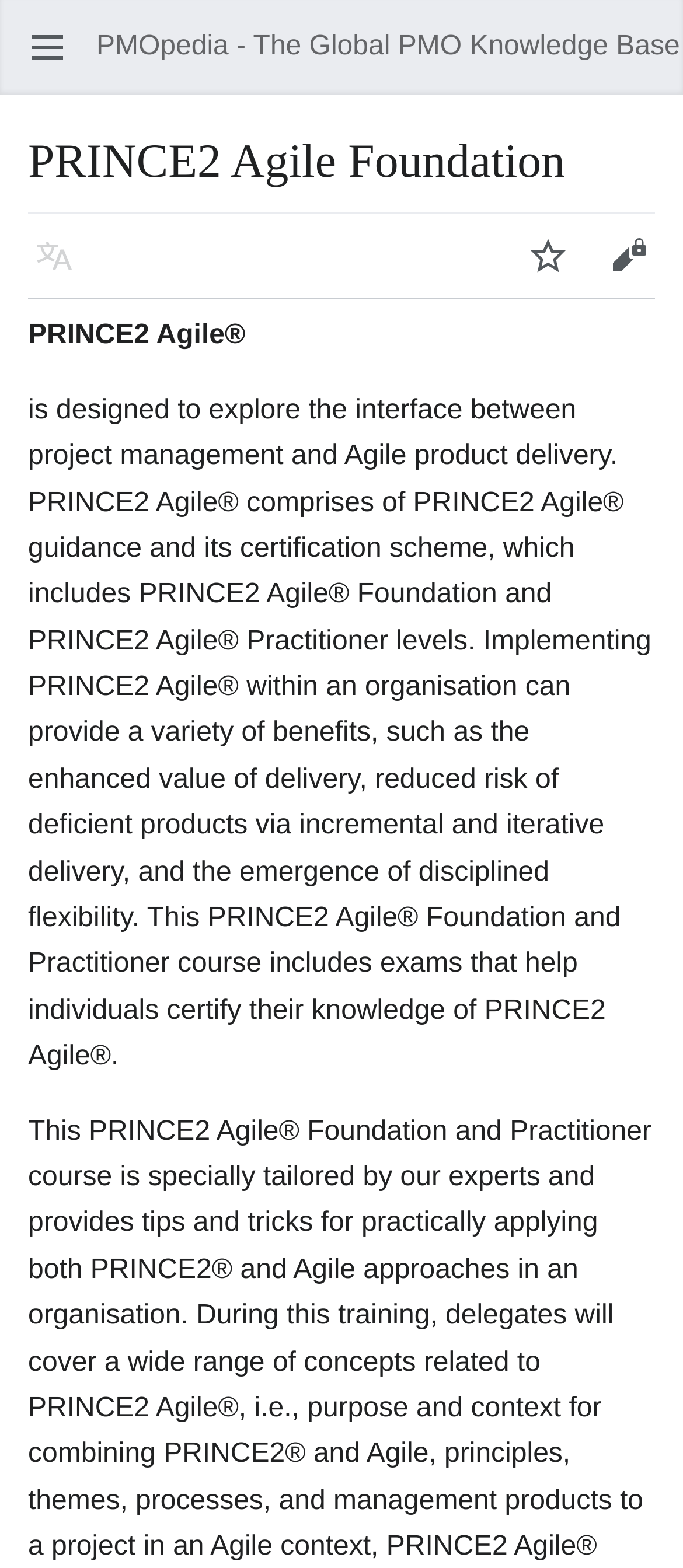How many buttons are there in the top section of the webpage?
Observe the image and answer the question with a one-word or short phrase response.

4